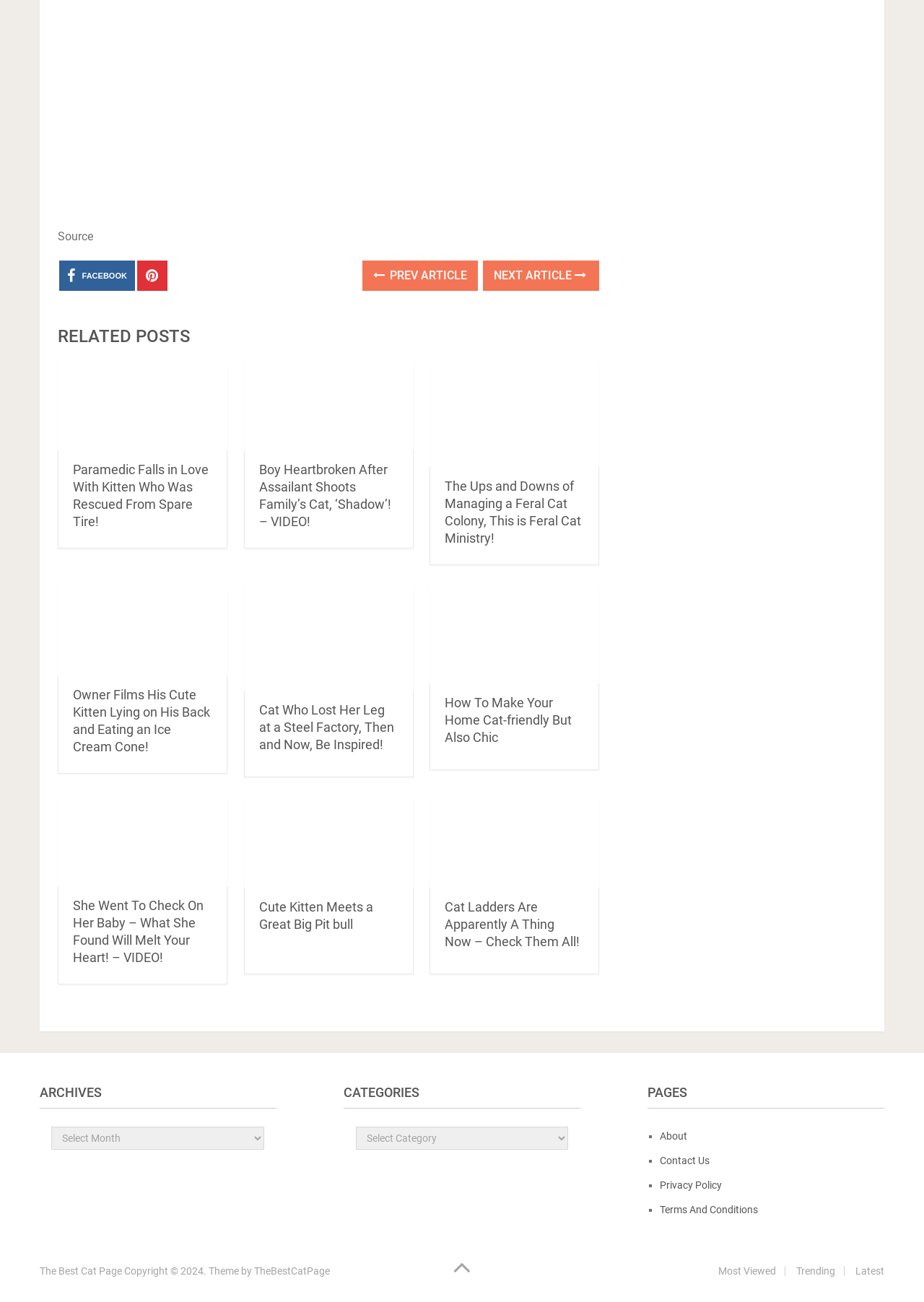Using the provided element description: "The Best Cat Page", identify the bounding box coordinates. The coordinates should be four floats between 0 and 1 in the order [left, top, right, bottom].

[0.043, 0.972, 0.132, 0.981]